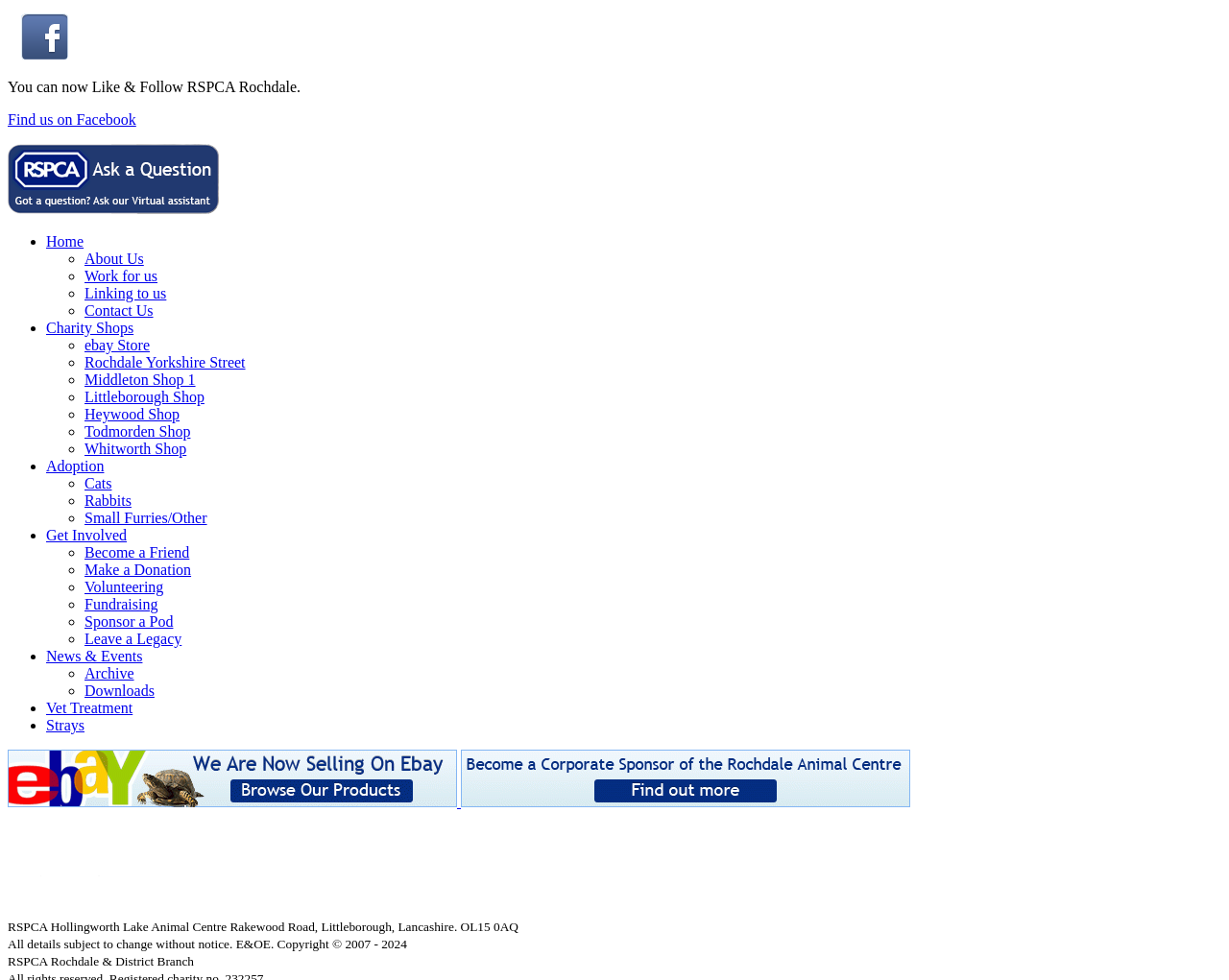Can you determine the bounding box coordinates of the area that needs to be clicked to fulfill the following instruction: "Ask our virtual assistant a question"?

[0.006, 0.205, 0.178, 0.221]